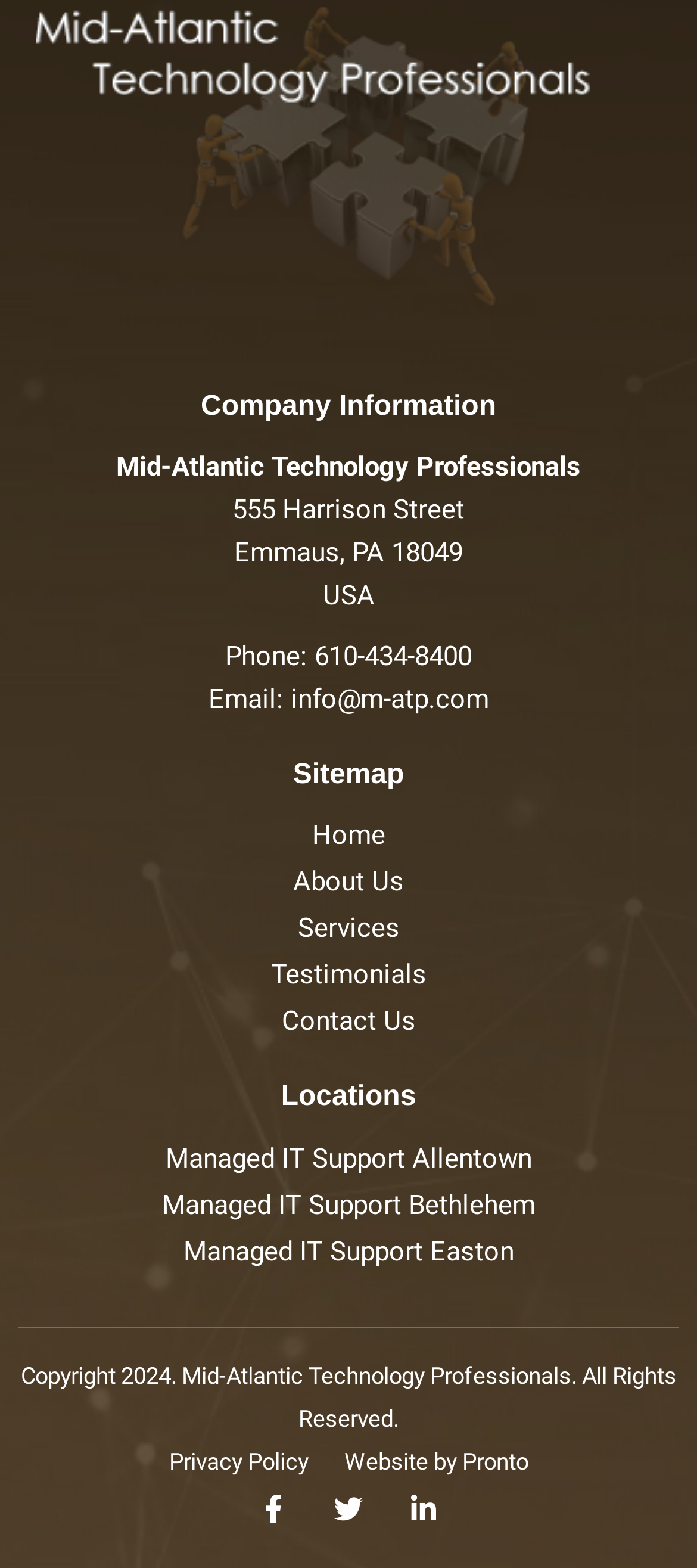Determine the bounding box coordinates of the target area to click to execute the following instruction: "Go to About Us page."

[0.051, 0.549, 0.949, 0.576]